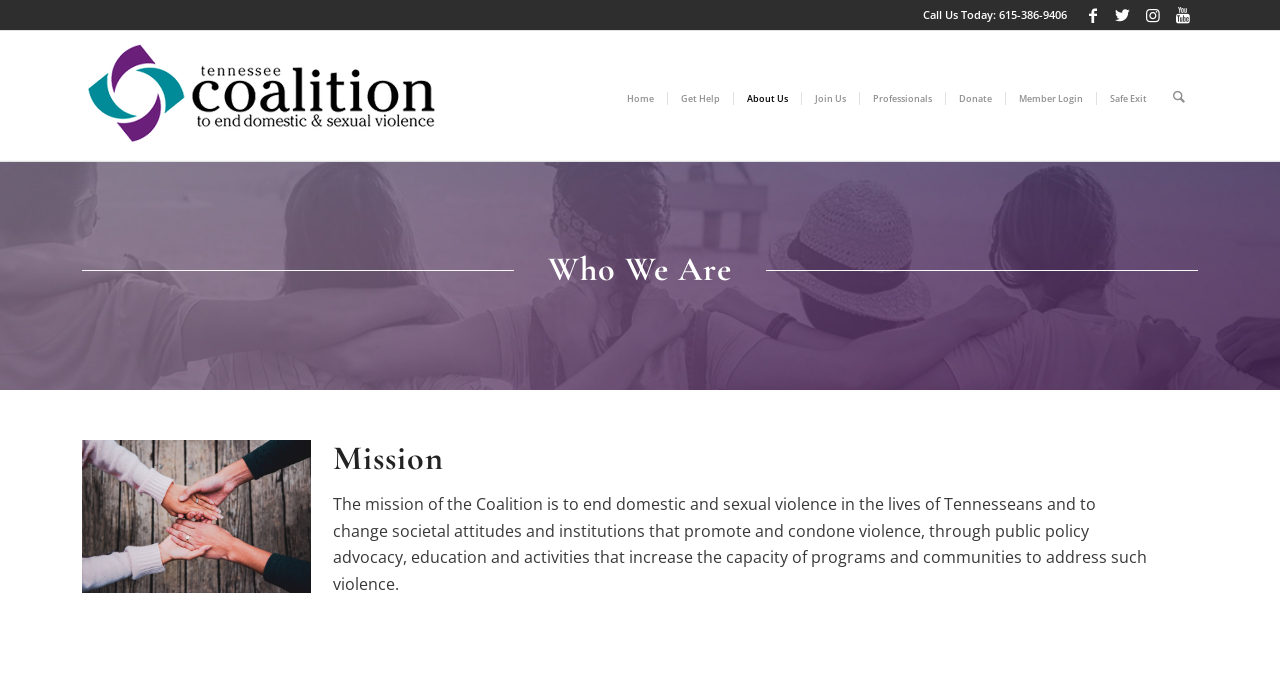What is the phone number to call?
Please ensure your answer is as detailed and informative as possible.

I looked for the phone number on the webpage and found it next to the 'Call Us Today:' text, which is 615-386-9406.